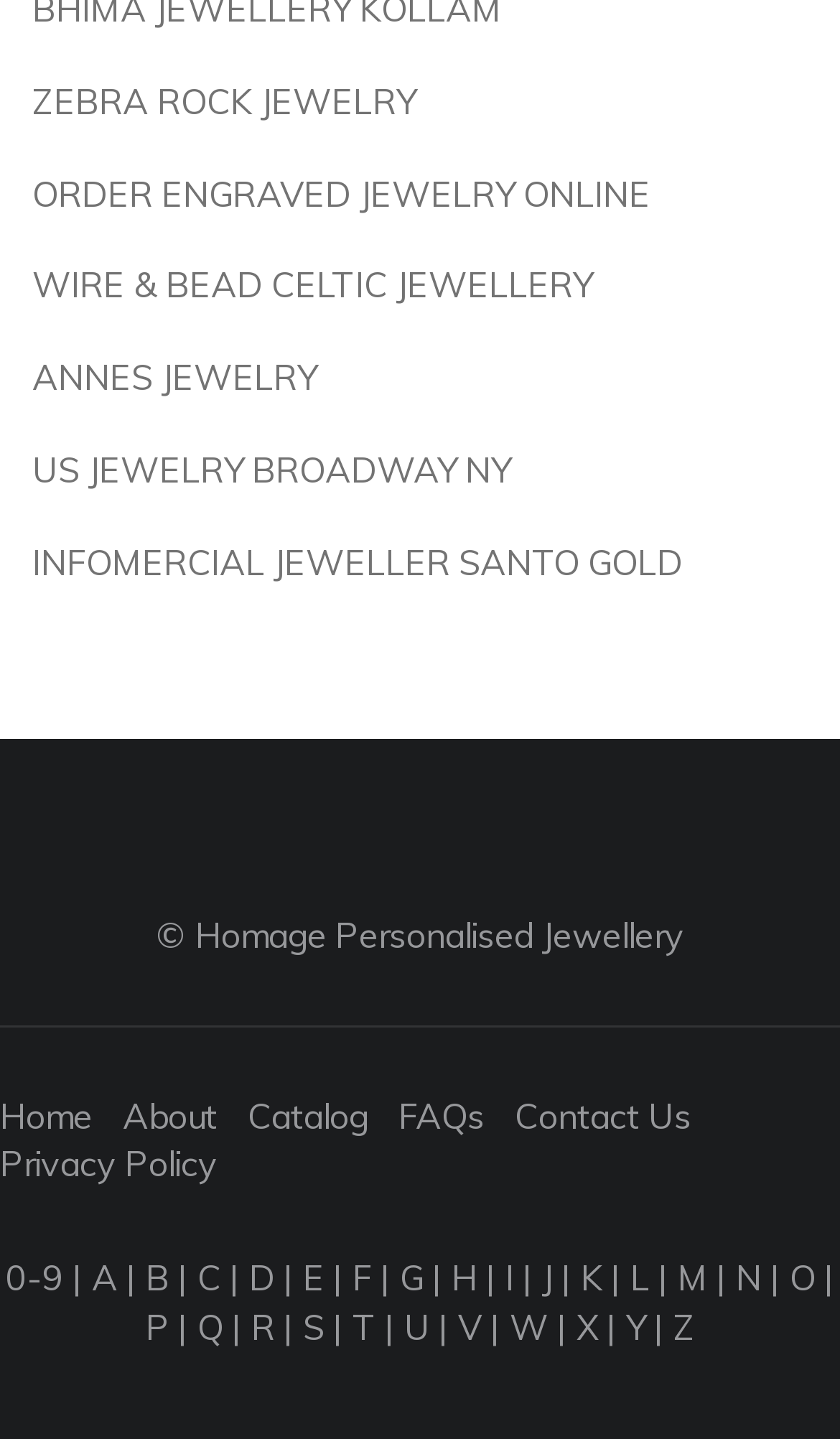Locate the bounding box coordinates of the clickable area needed to fulfill the instruction: "Go to Home page".

[0.0, 0.76, 0.11, 0.79]